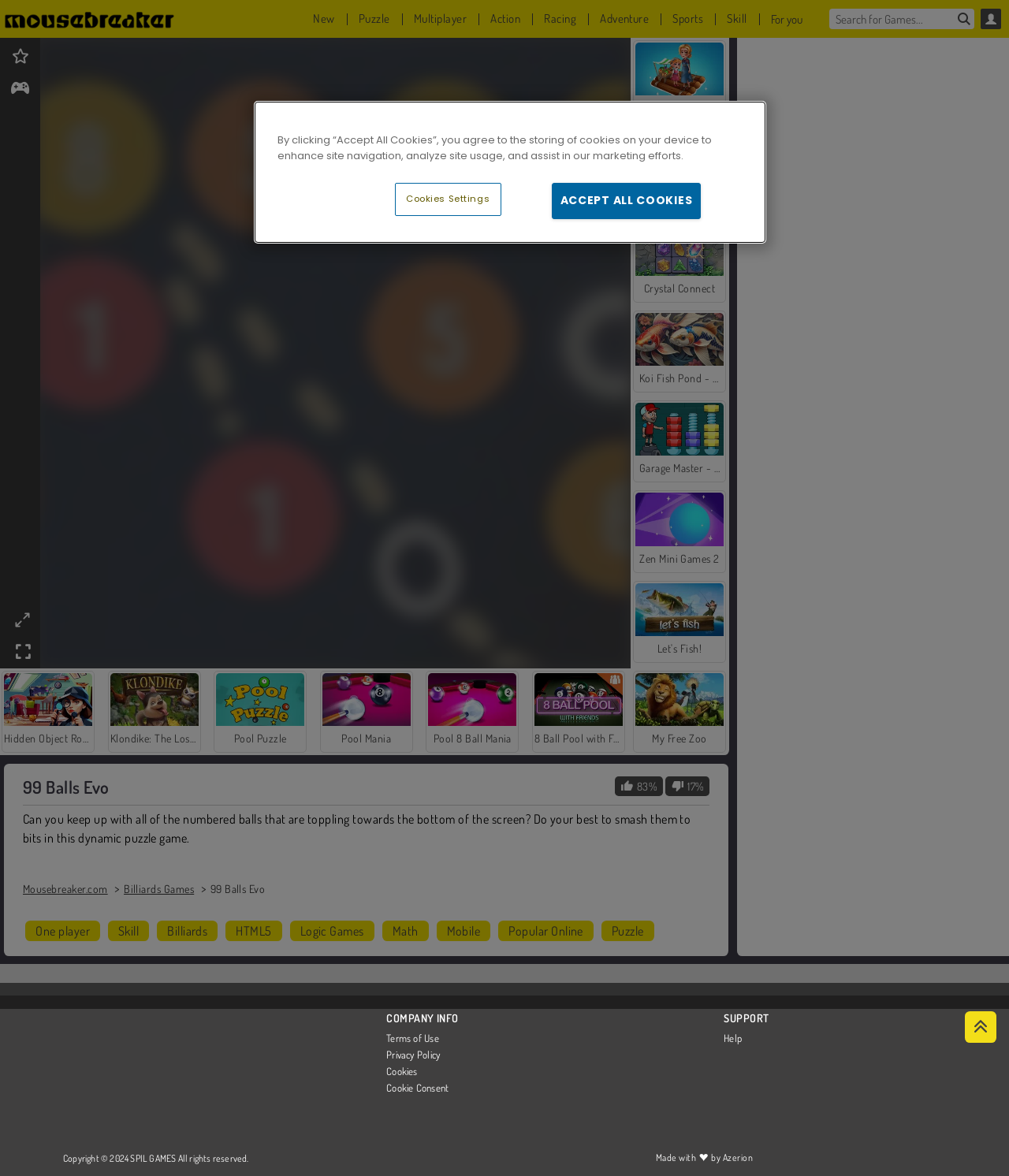Give the bounding box coordinates for the element described as: "Logic Games".

[0.287, 0.783, 0.371, 0.8]